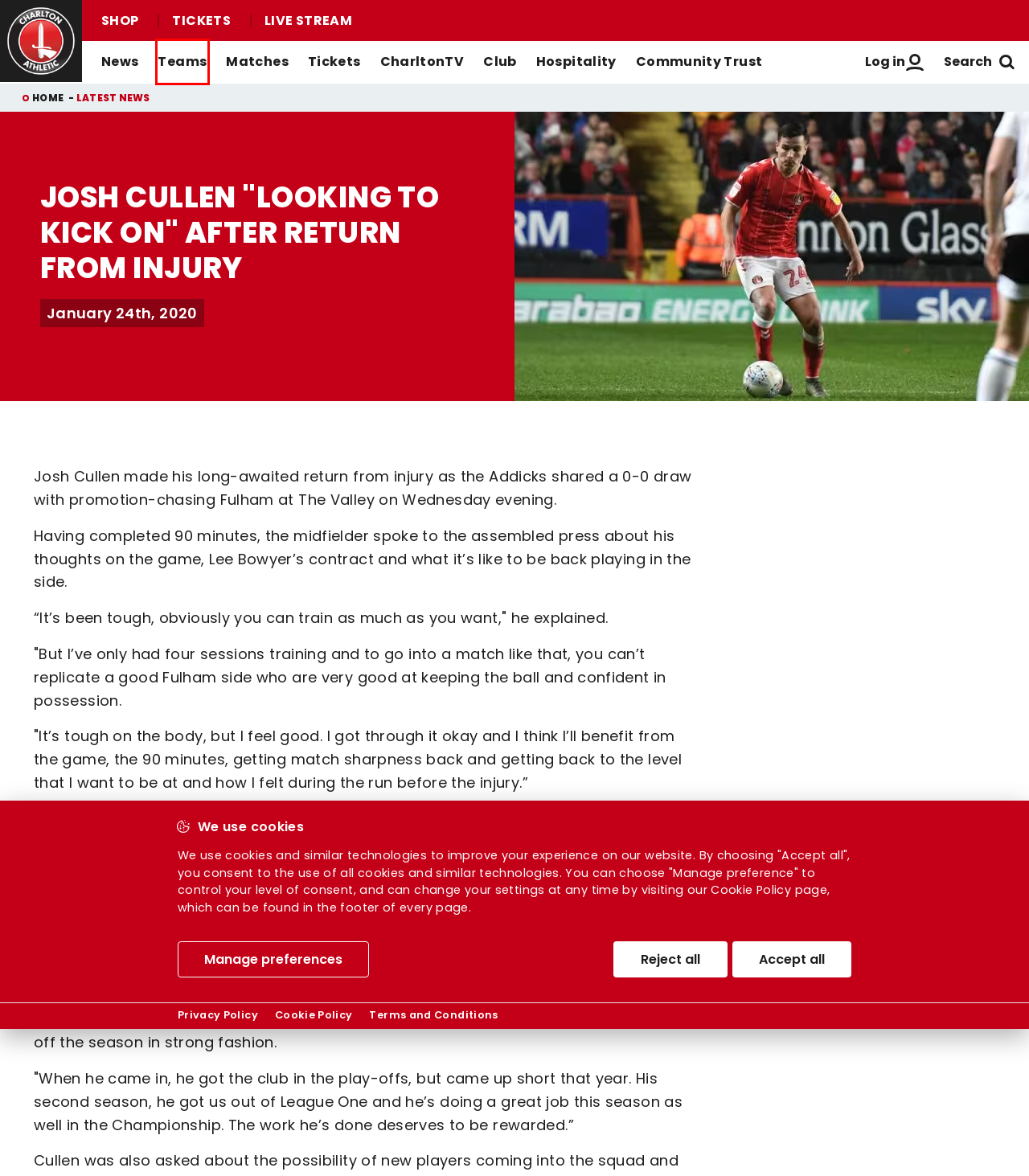Given a screenshot of a webpage with a red bounding box highlighting a UI element, choose the description that best corresponds to the new webpage after clicking the element within the red bounding box. Here are your options:
A. Charlton Athletic Football Club
B. Charlton Events - Enquiry Form
C. Purchase Your CharltonTV Pass | Charlton Athletic Football Club
D. Get In Touch | Charlton Athletic Football Club
E. Charlton
F. Queue-it
G. Log in | Charlton Athletic Football Club
H. Teams | Charlton Athletic Football Club

H